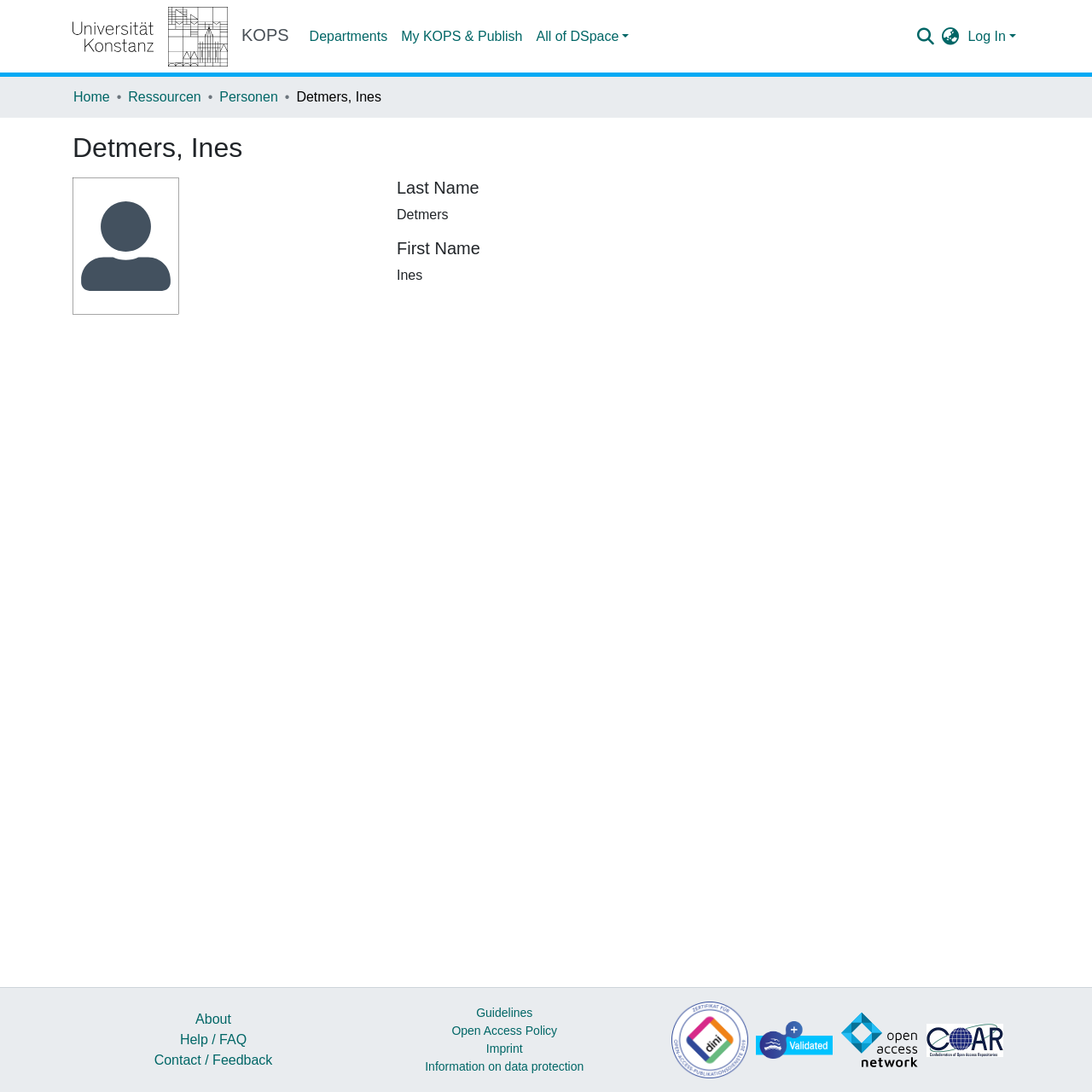Please provide a comprehensive answer to the question based on the screenshot: What is the language of the webpage?

Although there is a language switch button, the current language of the webpage is not explicitly specified. However, based on the text and content, it appears to be in German or English.